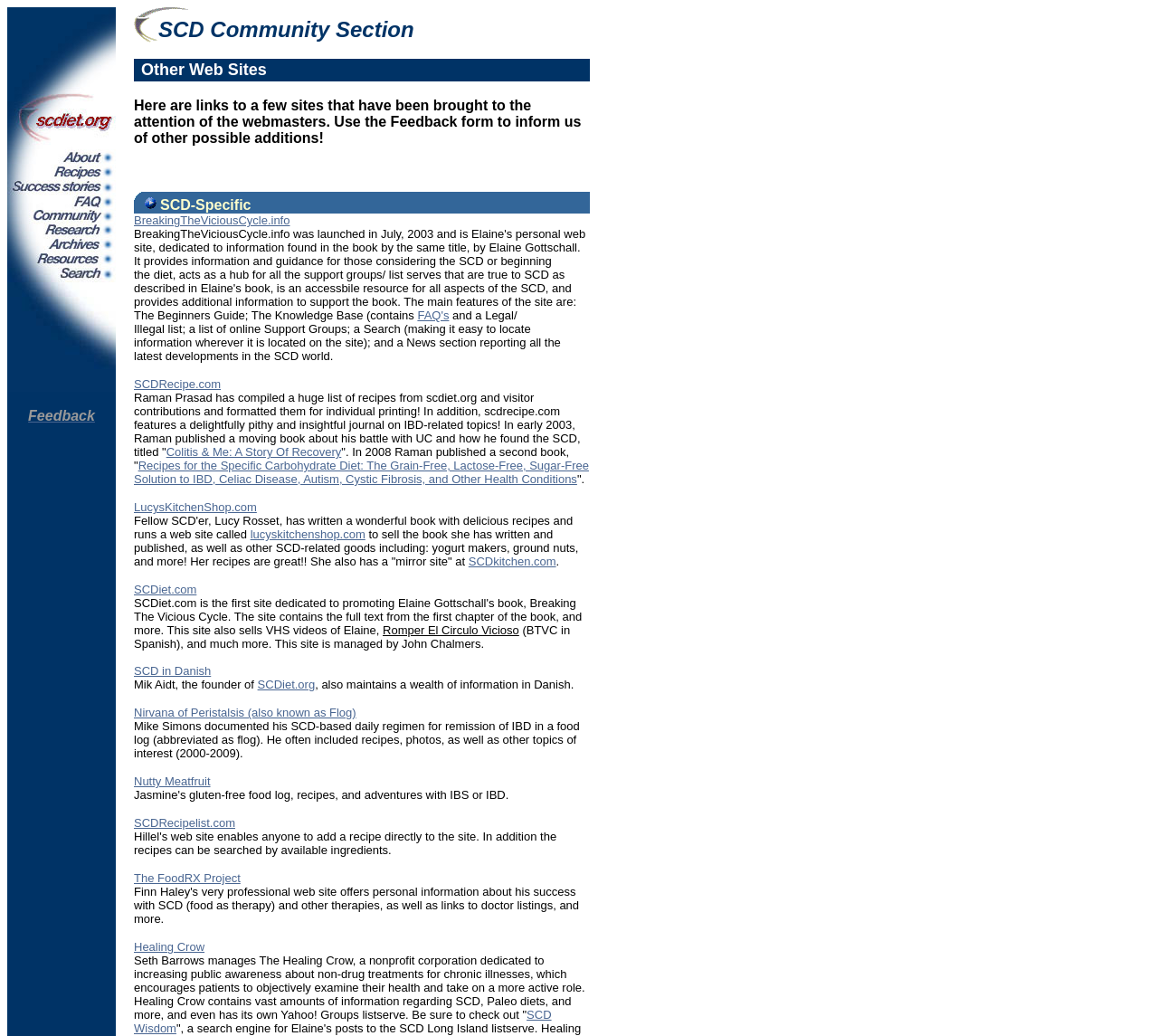Please determine the bounding box coordinates of the clickable area required to carry out the following instruction: "Visit BreakingTheViciousCycle.info". The coordinates must be four float numbers between 0 and 1, represented as [left, top, right, bottom].

[0.116, 0.206, 0.25, 0.219]